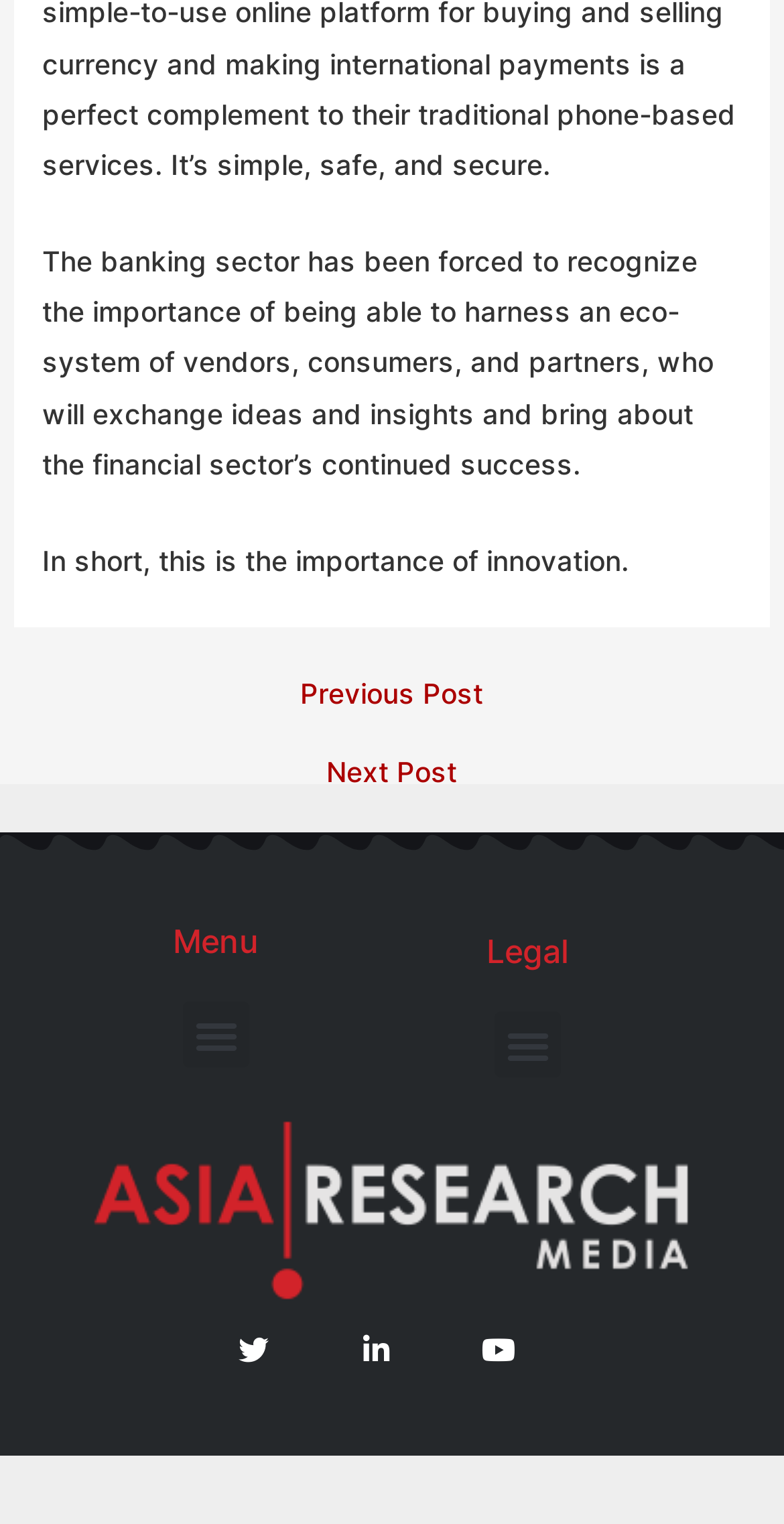What social media platforms are linked in the footer?
Examine the image closely and answer the question with as much detail as possible.

The footer section of the webpage contains links to three social media platforms: Twitter, Linkedin, and Youtube. These links are represented by icons and are located below the 'Menu' and 'Legal' headings.